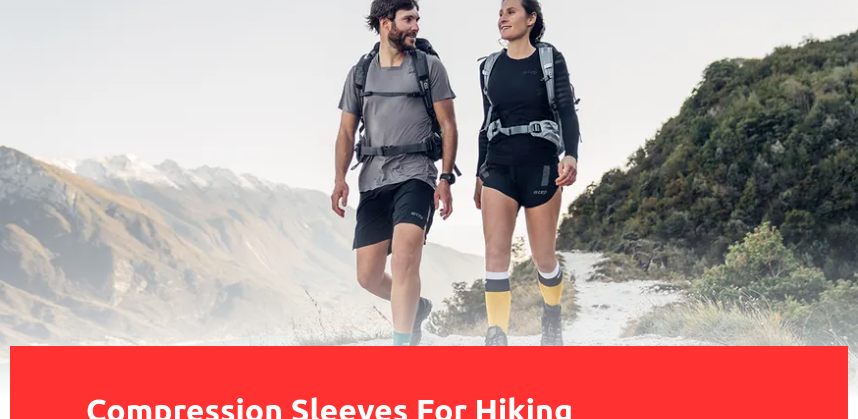Using details from the image, please answer the following question comprehensively:
What is the purpose of the compression sleeves?

According to the caption, the compression sleeves are designed to enhance performance by providing support and comfort during long treks, which suggests that their primary purpose is to aid the hikers in their outdoor activity.